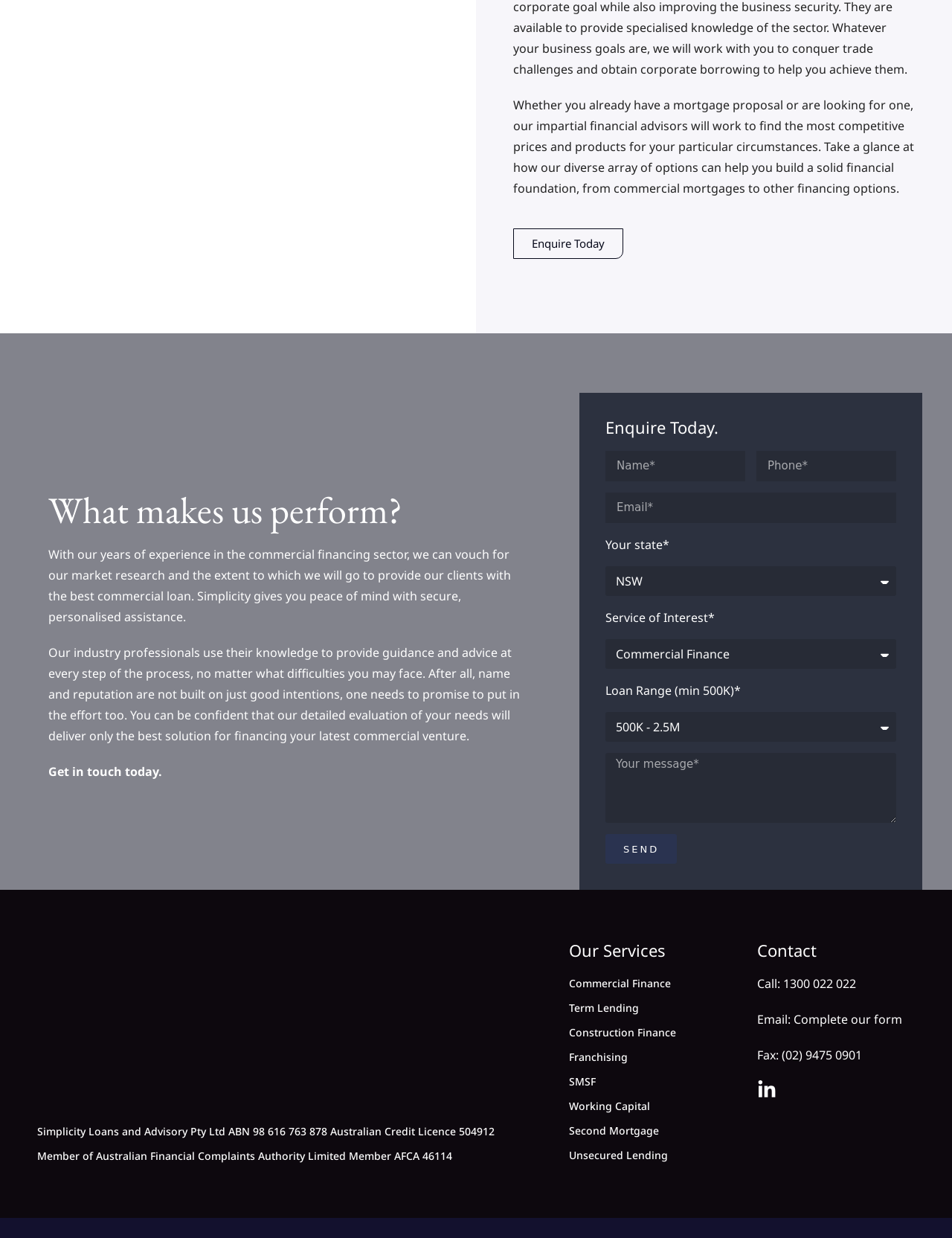Given the webpage screenshot, identify the bounding box of the UI element that matches this description: "SMSF".

[0.598, 0.865, 0.764, 0.882]